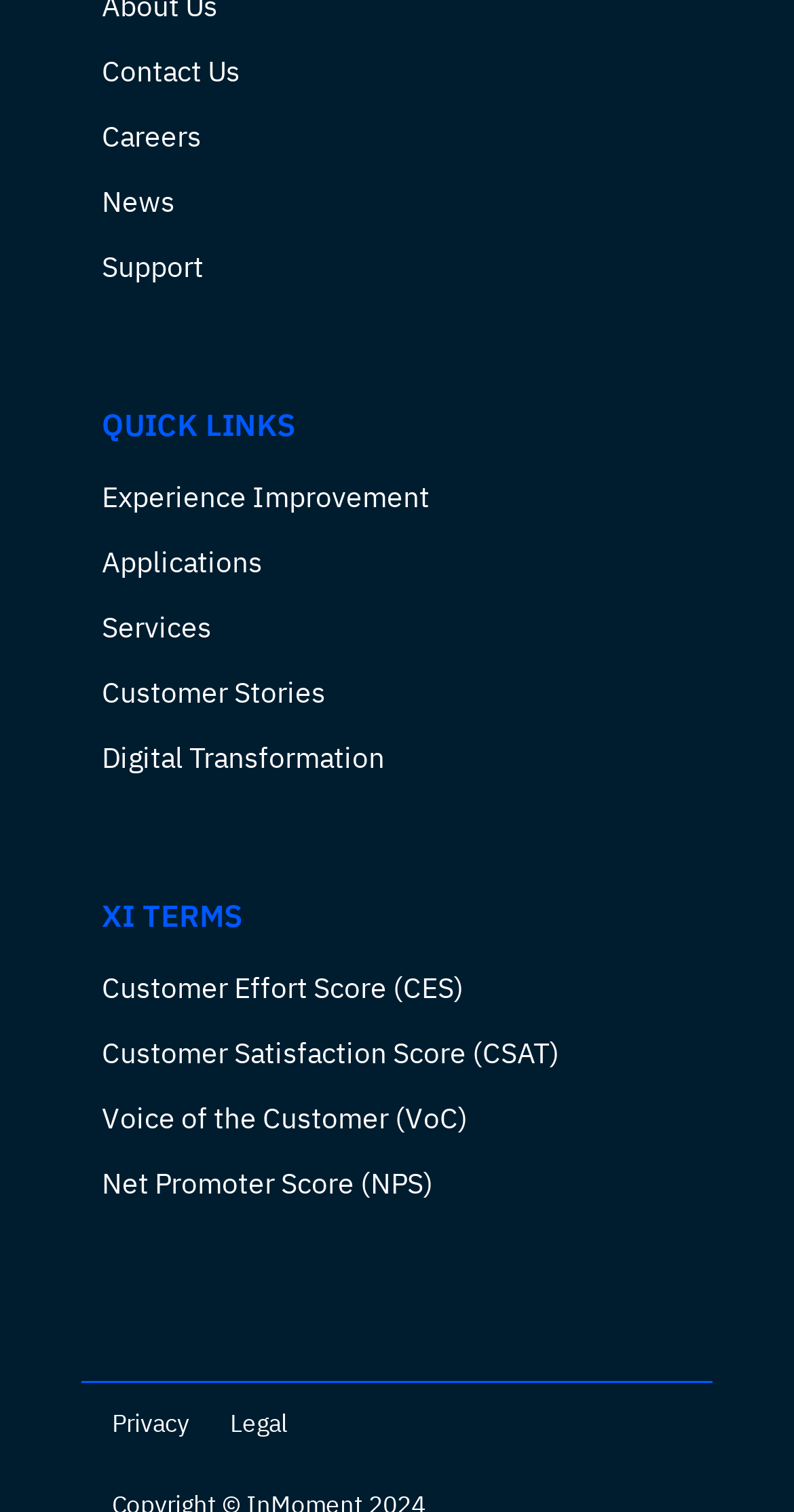Locate the bounding box coordinates of the region to be clicked to comply with the following instruction: "Read about voice of the customer". The coordinates must be four float numbers between 0 and 1, in the form [left, top, right, bottom].

[0.128, 0.729, 0.59, 0.752]